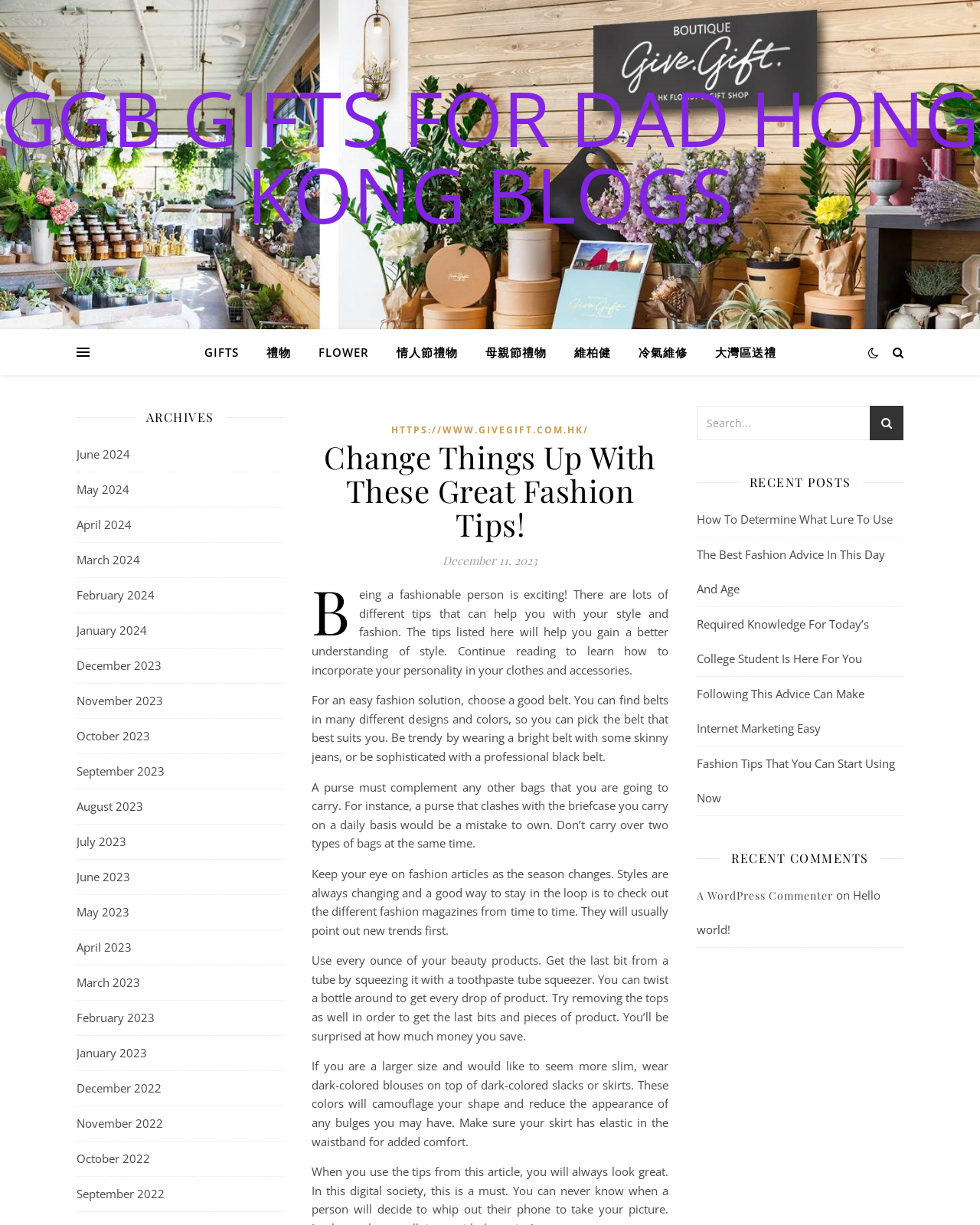Please locate the bounding box coordinates of the element that needs to be clicked to achieve the following instruction: "Read the 'ARCHIVES' section". The coordinates should be four float numbers between 0 and 1, i.e., [left, top, right, bottom].

[0.149, 0.331, 0.218, 0.349]